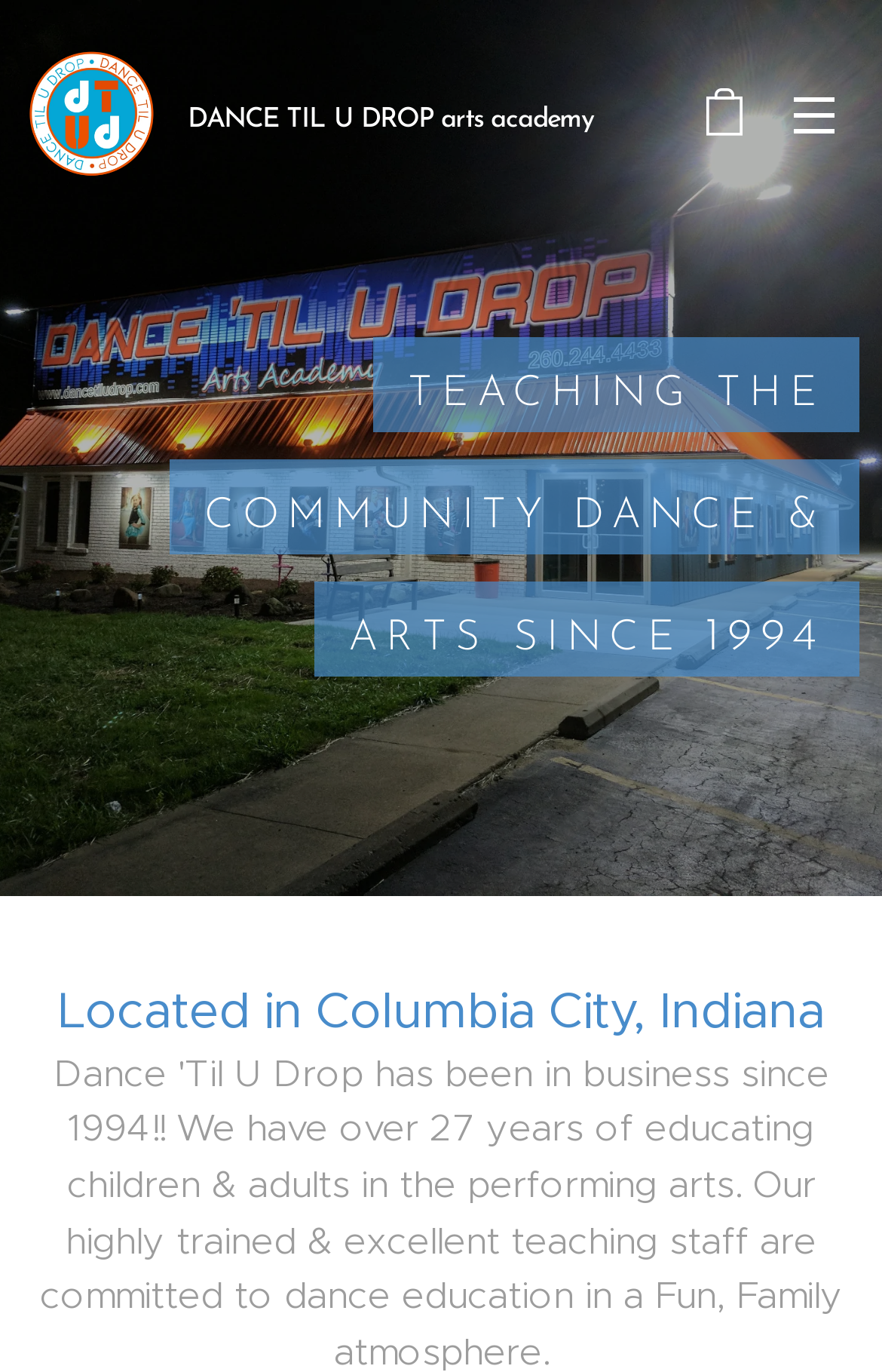Calculate the bounding box coordinates of the UI element given the description: "Cart 0 0 items $0.00".

[0.77, 0.041, 0.872, 0.124]